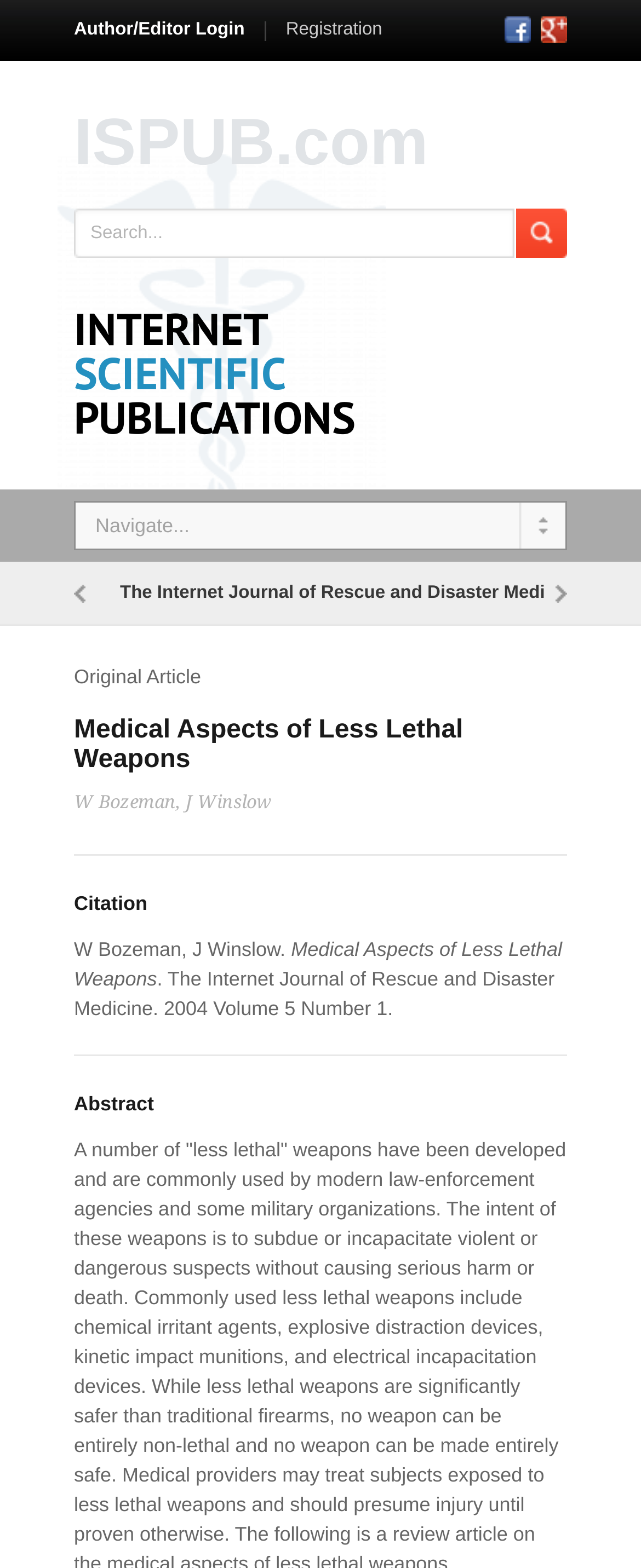What is the login option for authors and editors?
Refer to the image and answer the question using a single word or phrase.

Author/Editor Login